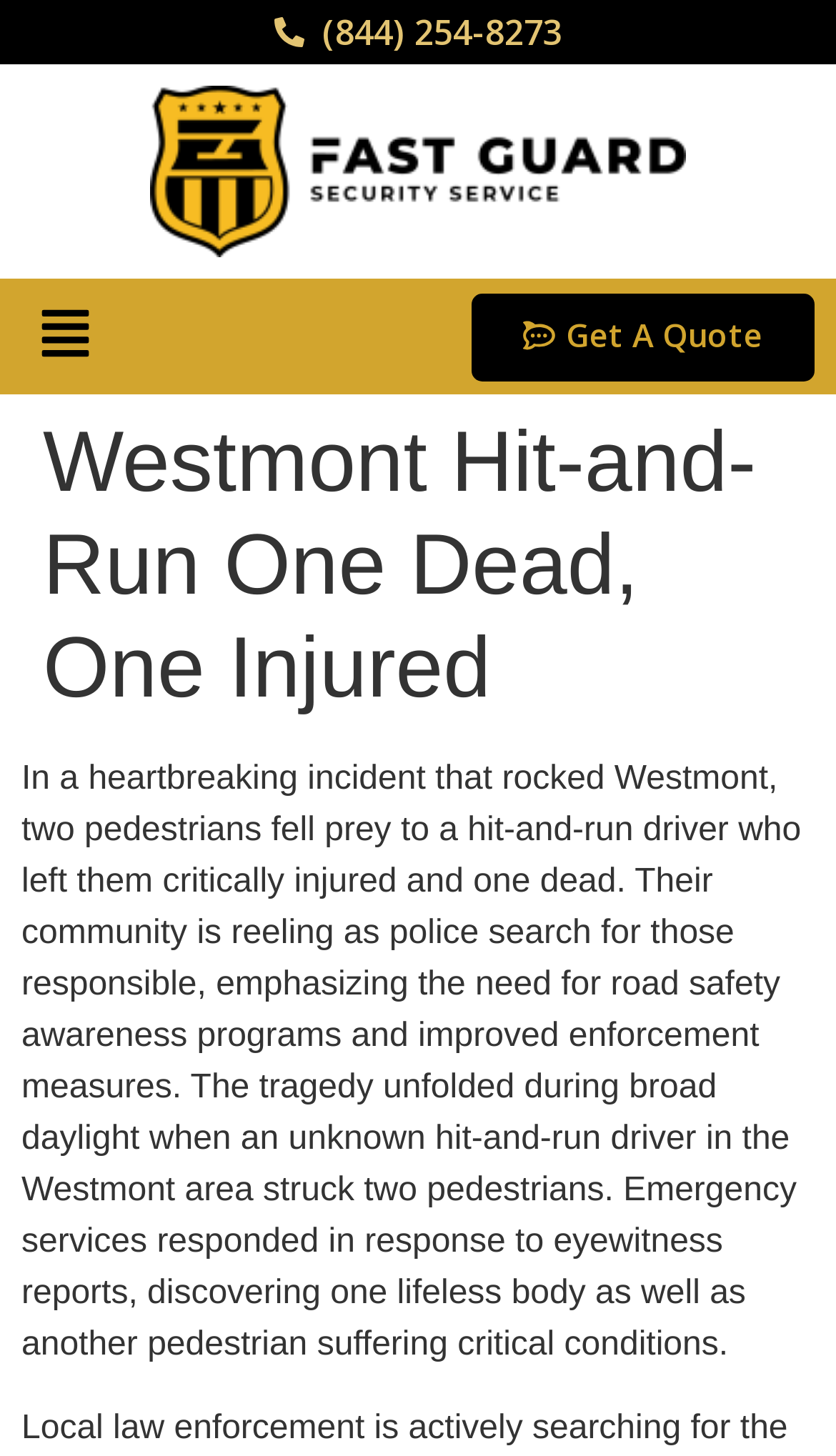What is the phone number on the webpage?
Use the information from the image to give a detailed answer to the question.

I found the phone number by looking at the link element with the text '(844) 254-8273' which is located at the top of the webpage.